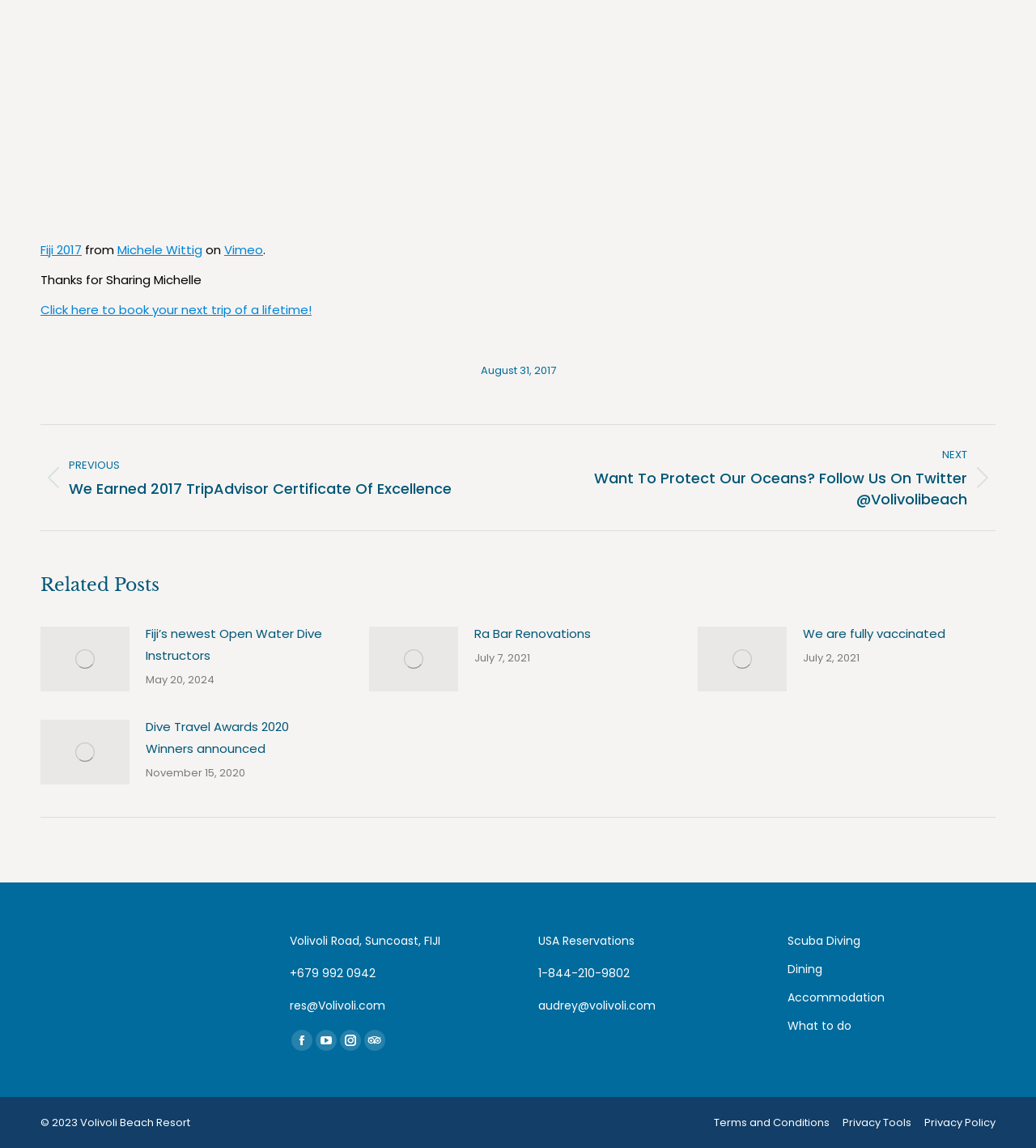Please provide a brief answer to the question using only one word or phrase: 
What is the name of the resort?

Volivoli Beach Resort